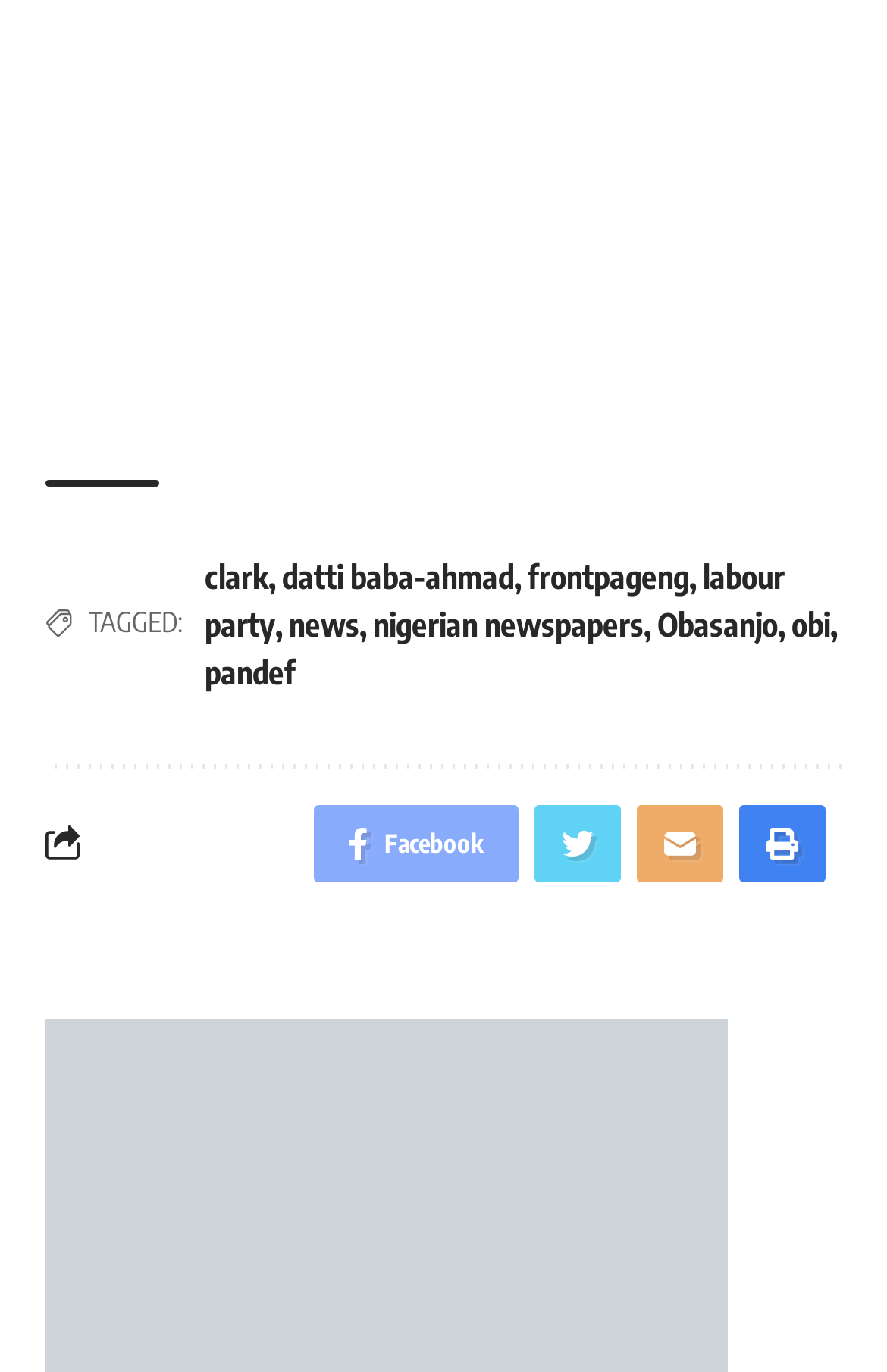Please determine the bounding box coordinates of the element's region to click for the following instruction: "Share on Facebook".

[0.354, 0.587, 0.585, 0.643]